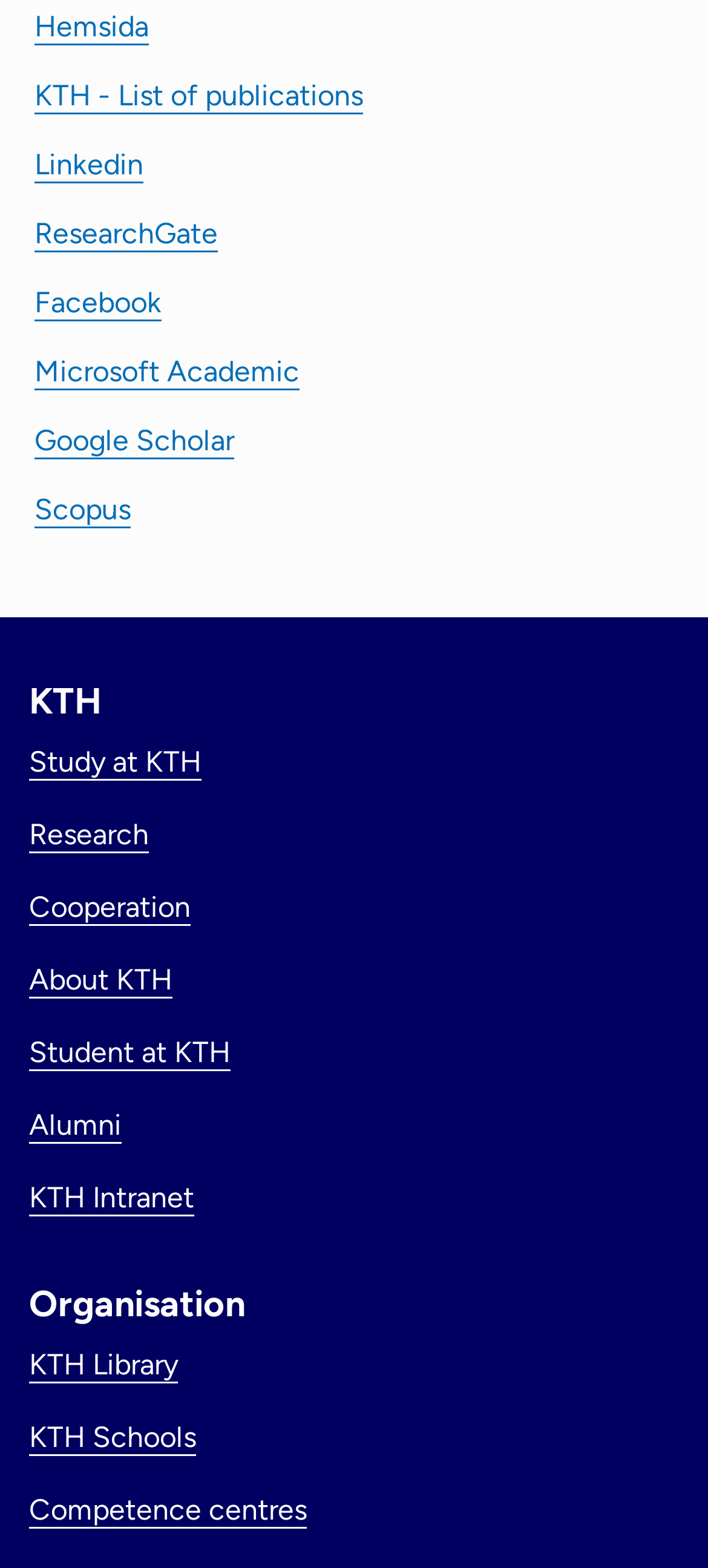What is the last link available on the webpage?
Utilize the information in the image to give a detailed answer to the question.

The last link available on the webpage can be determined by looking at the link elements and finding the last one which is located at the bottom of the webpage with the text 'Competence centres'.